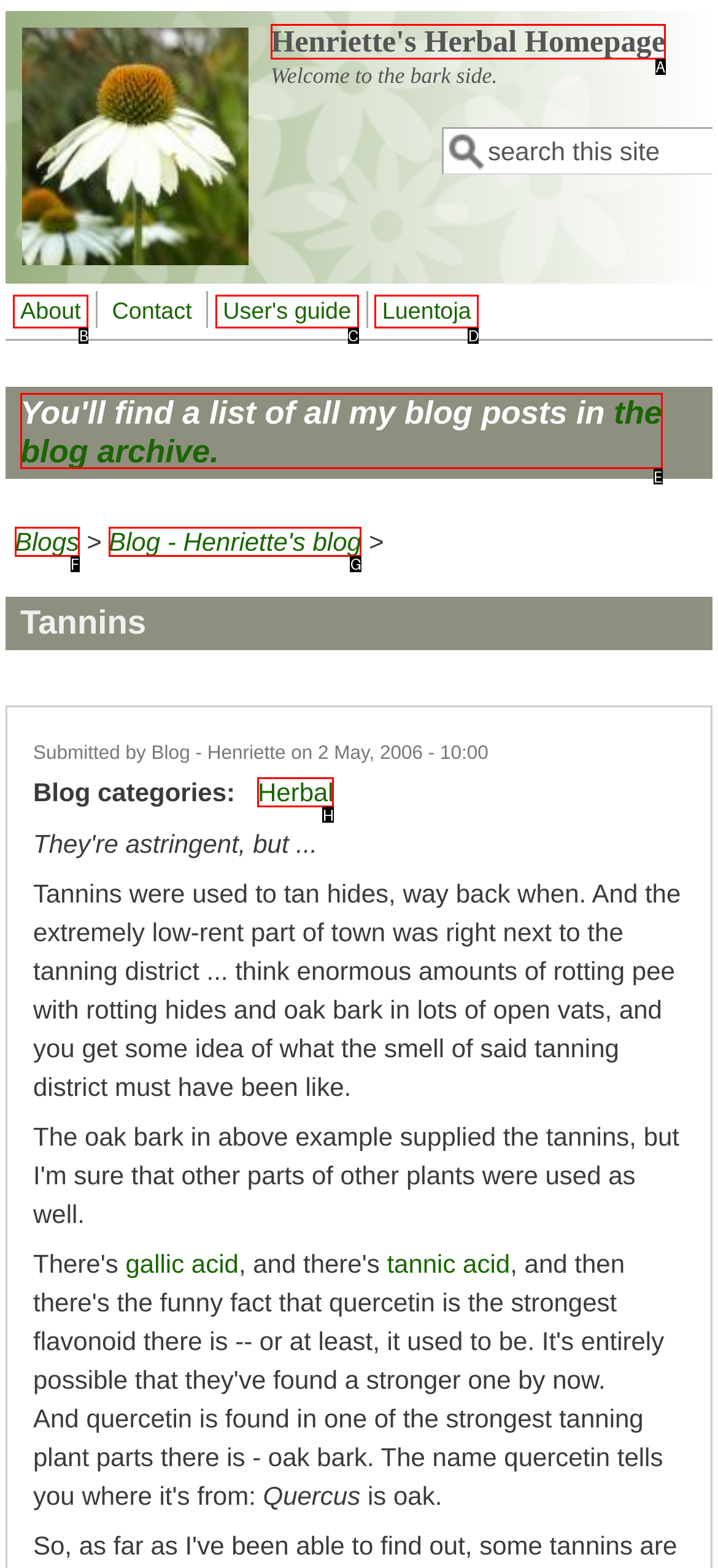Please identify the UI element that matches the description: Henriette's Herbal Homepage
Respond with the letter of the correct option.

A